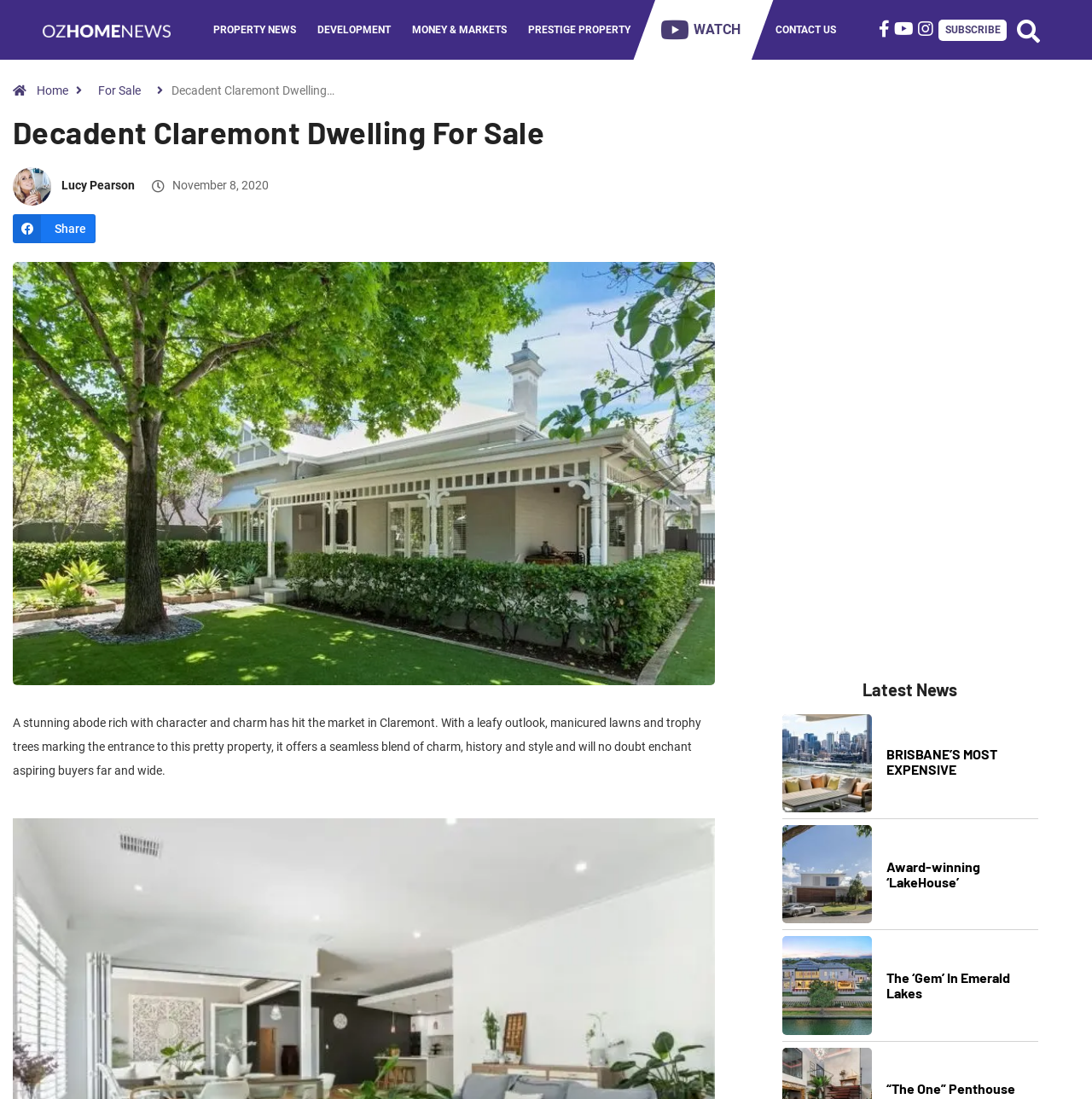Provide a one-word or one-phrase answer to the question:
Who is the author of the article?

Lucy Pearson